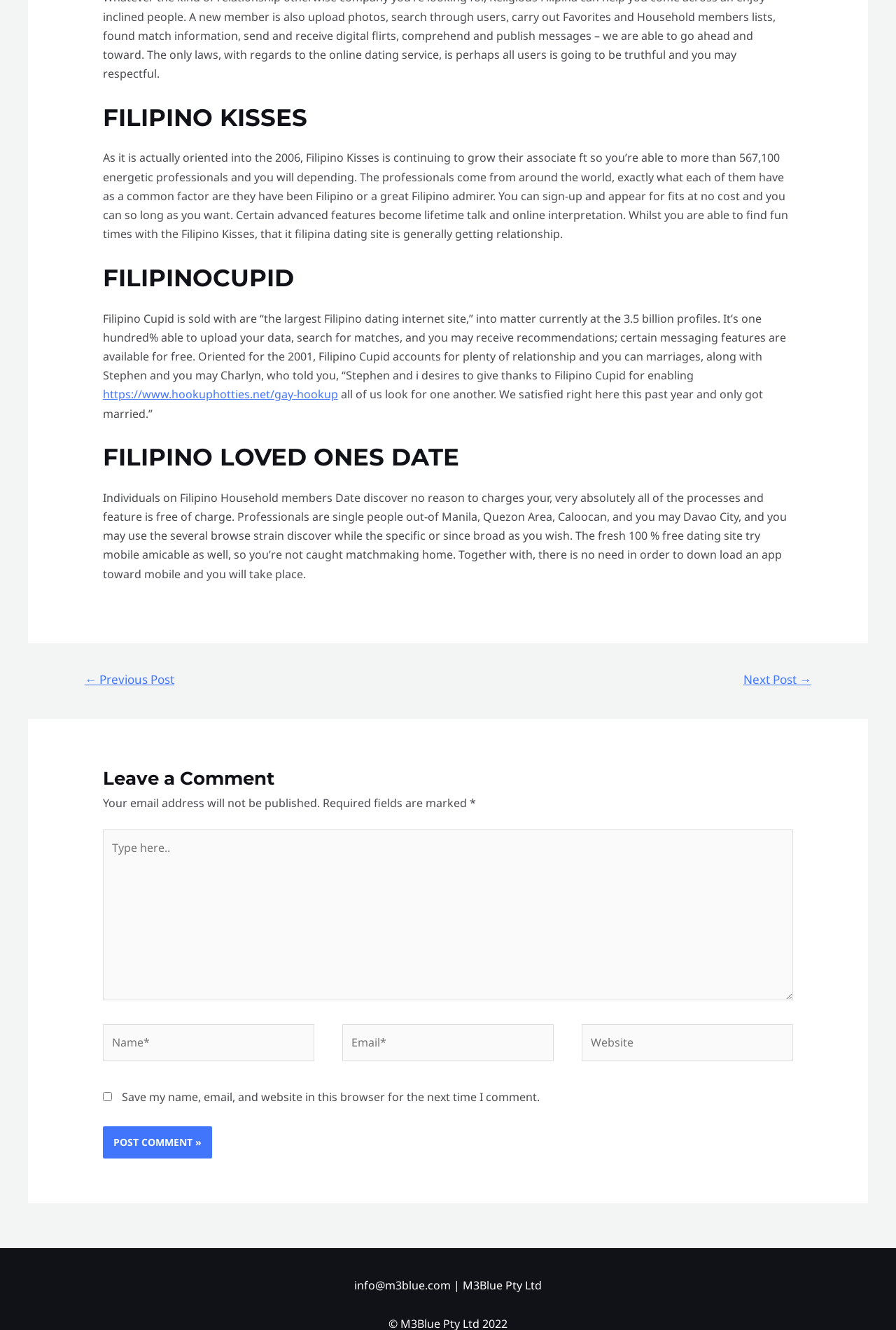Determine the bounding box for the UI element as described: "Next Post →". The coordinates should be represented as four float numbers between 0 and 1, formatted as [left, top, right, bottom].

[0.81, 0.502, 0.926, 0.523]